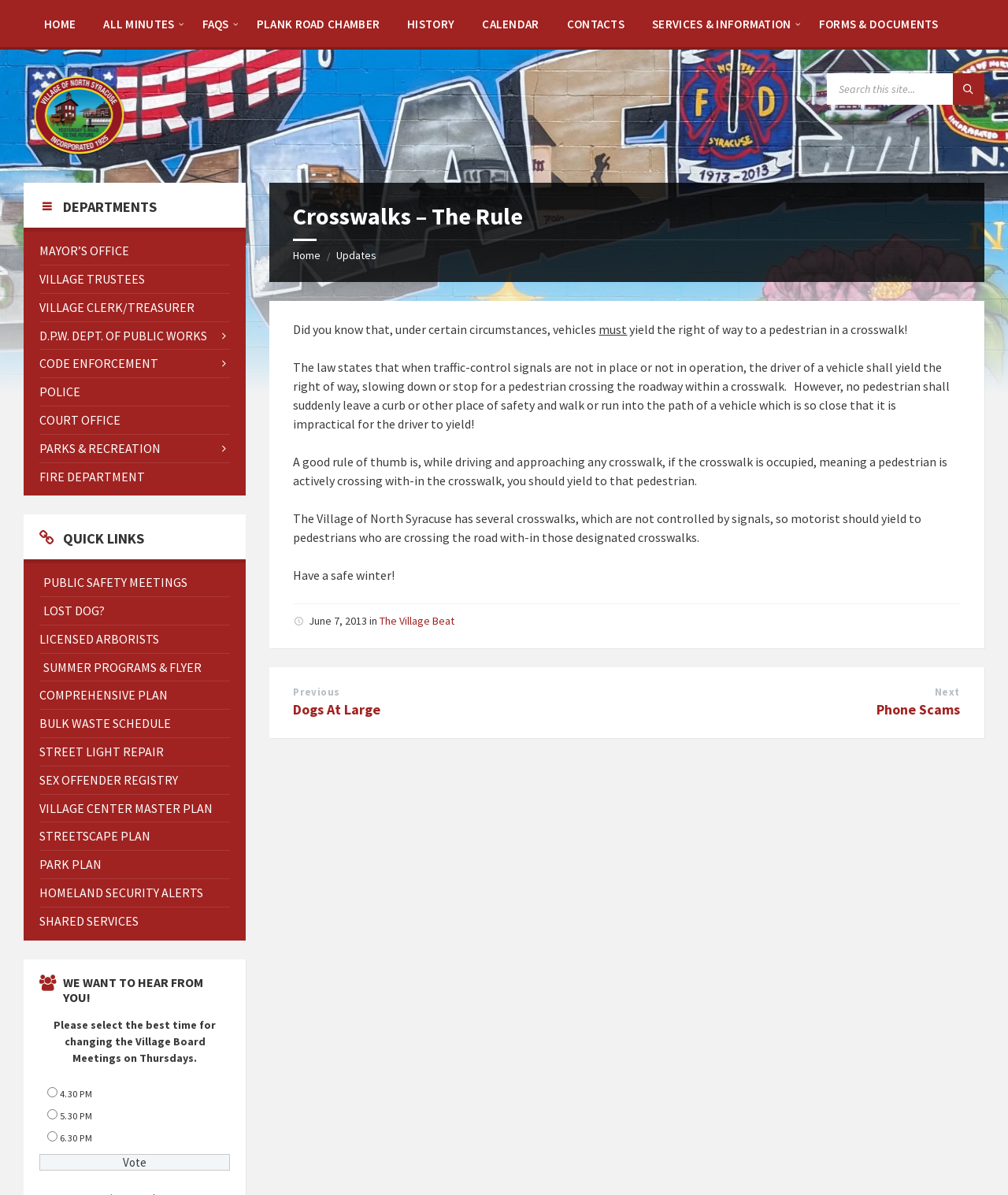Determine the bounding box coordinates of the clickable element to achieve the following action: 'Click the 'Previous' link'. Provide the coordinates as four float values between 0 and 1, formatted as [left, top, right, bottom].

[0.291, 0.573, 0.337, 0.584]